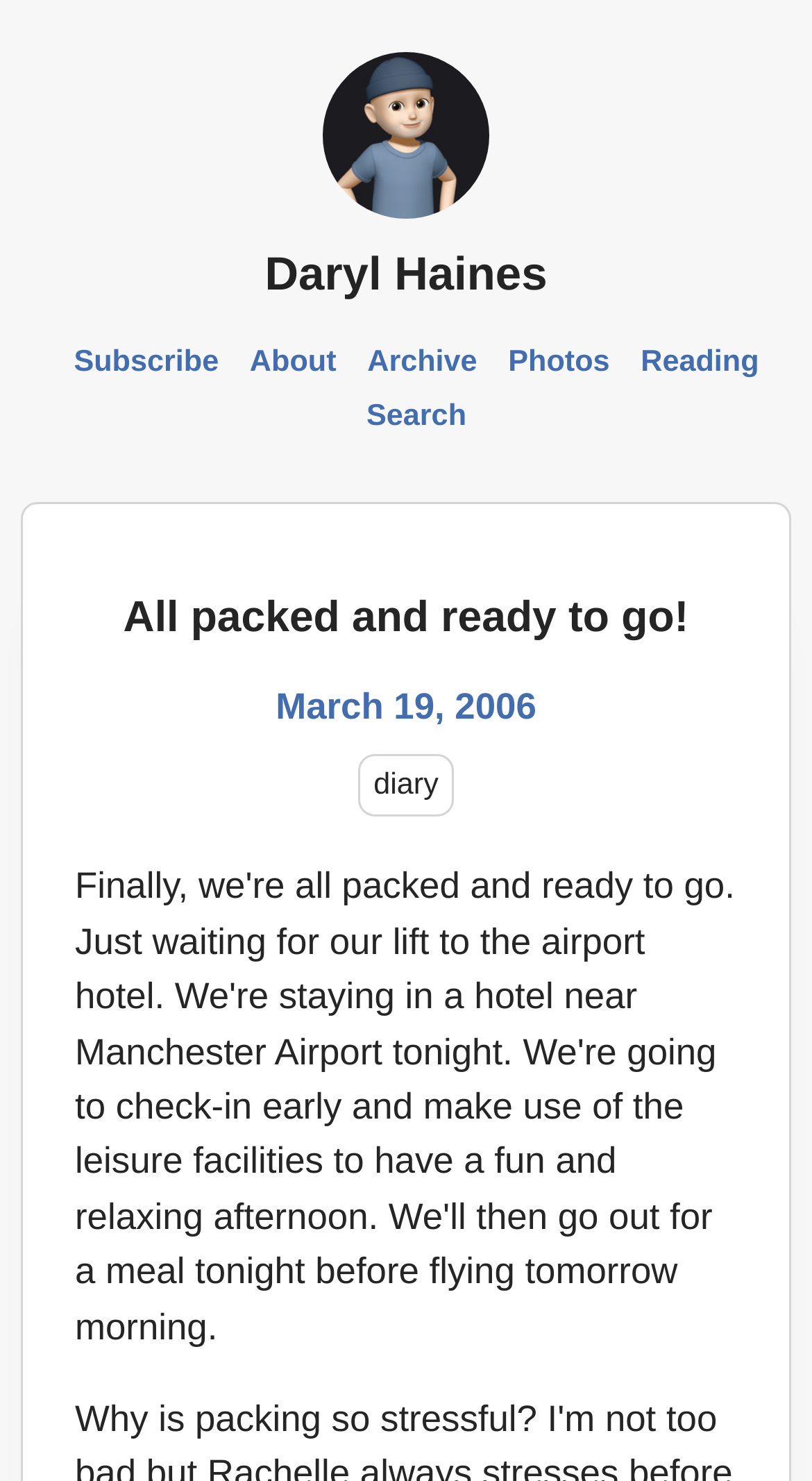Produce a meticulous description of the webpage.

The webpage appears to be a personal blog or diary entry. At the top, there is a profile picture of the author, Daryl Haines, accompanied by a link to their name. Below the profile picture, there are several navigation links, including "Subscribe", "About", "Archive", "Photos", "Reading", and "Search", which are aligned horizontally across the page.

The main content of the page is a blog post titled "All packed and ready to go!", which is a heading that spans most of the page width. The post's content is not explicitly stated, but it seems to be a personal update, as hinted by the meta description.

Below the title, there is a link to the post's date, "March 19, 2006", which is accompanied by a timestamp. Further down, there is a link to the category "diary", which suggests that this post is part of a larger collection of personal entries.

Overall, the webpage has a simple and organized layout, with clear headings and concise navigation links.